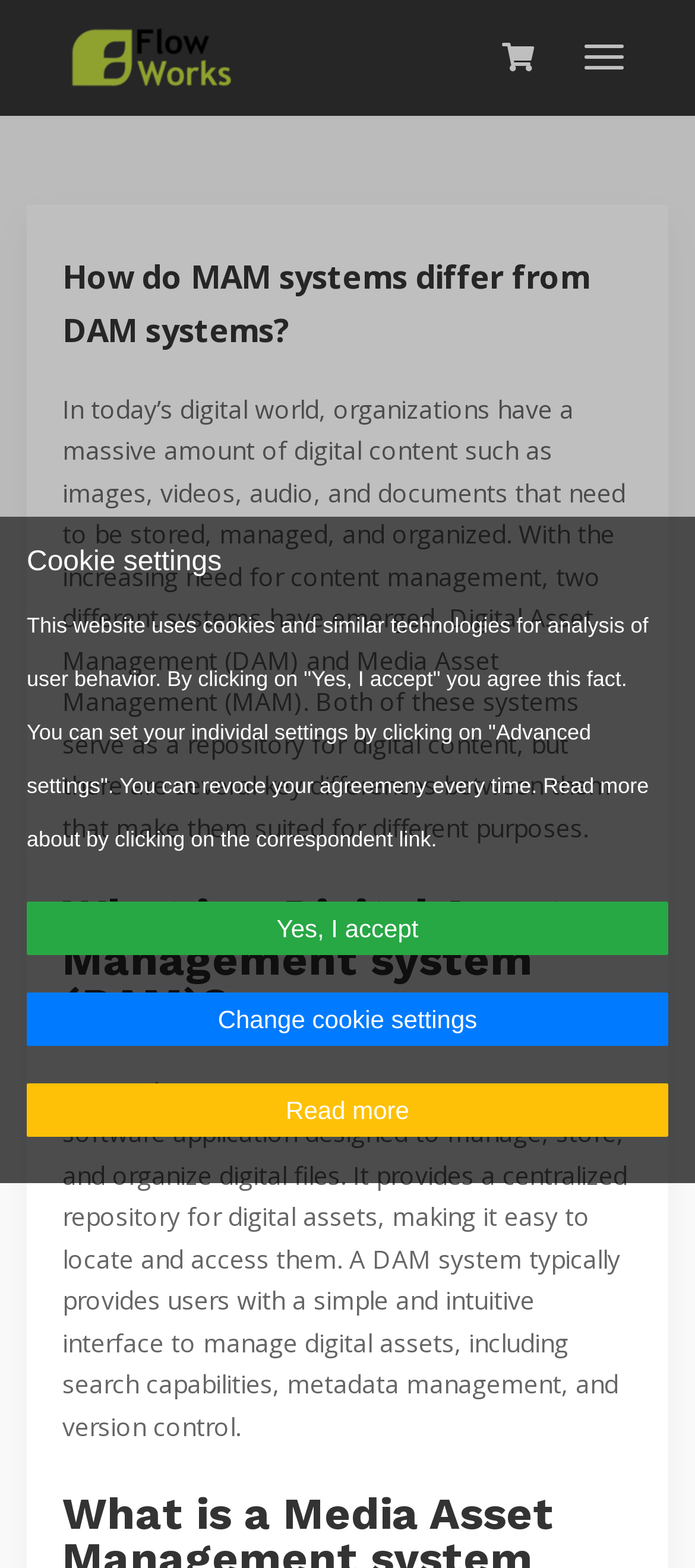Use the details in the image to answer the question thoroughly: 
What can users do with digital assets in a DAM system?

The webpage states that a DAM system provides a centralized repository for digital assets, making it easy to locate and access them, implying that users can find and retrieve digital assets within the system.